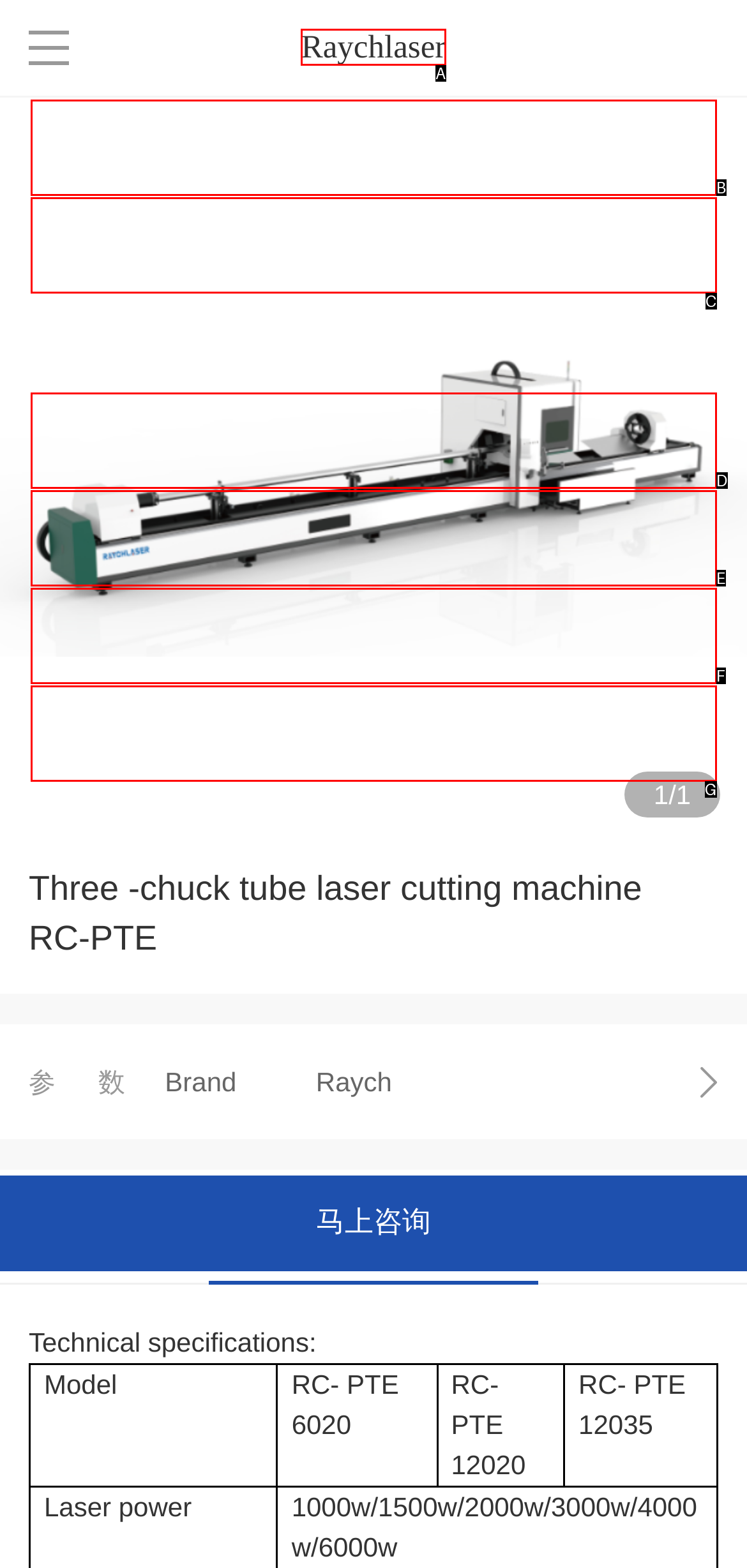From the provided choices, determine which option matches the description: Contact us. Respond with the letter of the correct choice directly.

F